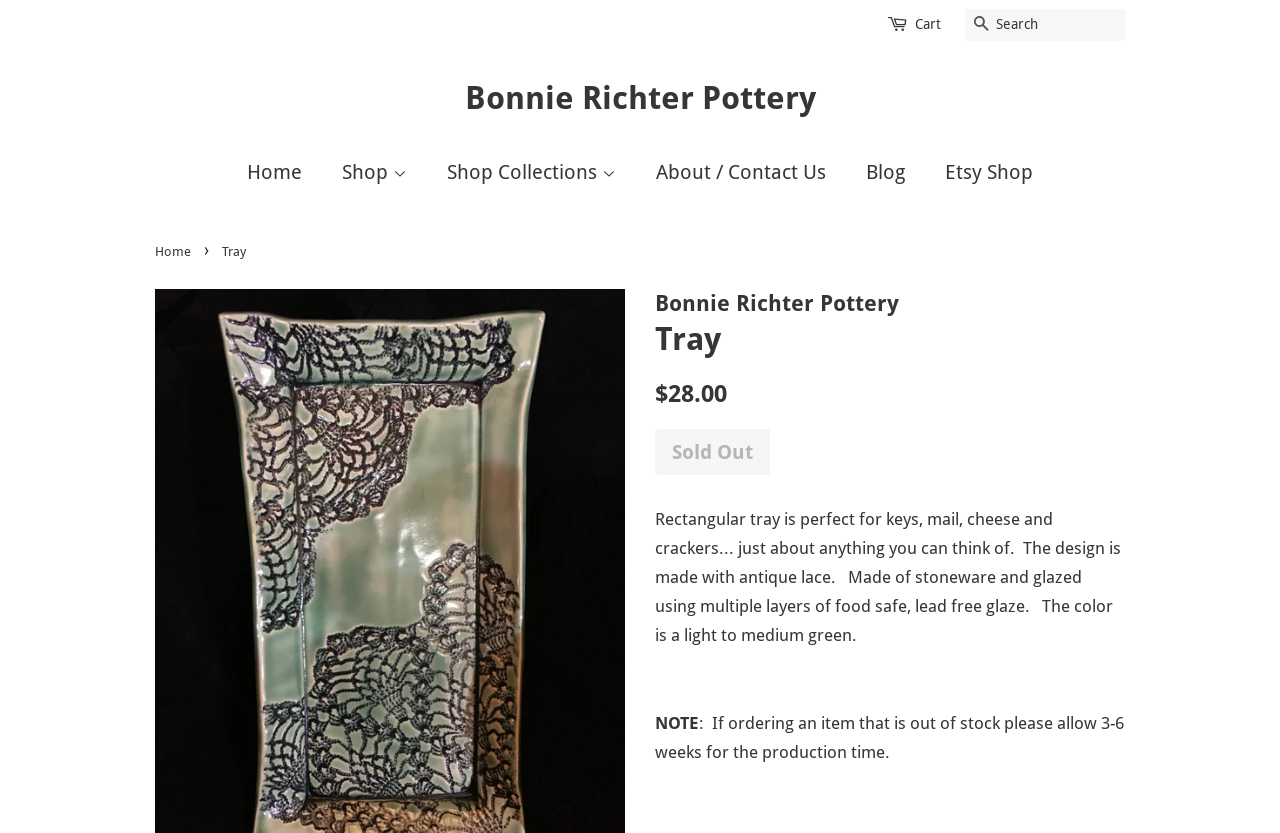Please identify the bounding box coordinates of the element's region that I should click in order to complete the following instruction: "Search for products". The bounding box coordinates consist of four float numbers between 0 and 1, i.e., [left, top, right, bottom].

[0.754, 0.01, 0.779, 0.05]